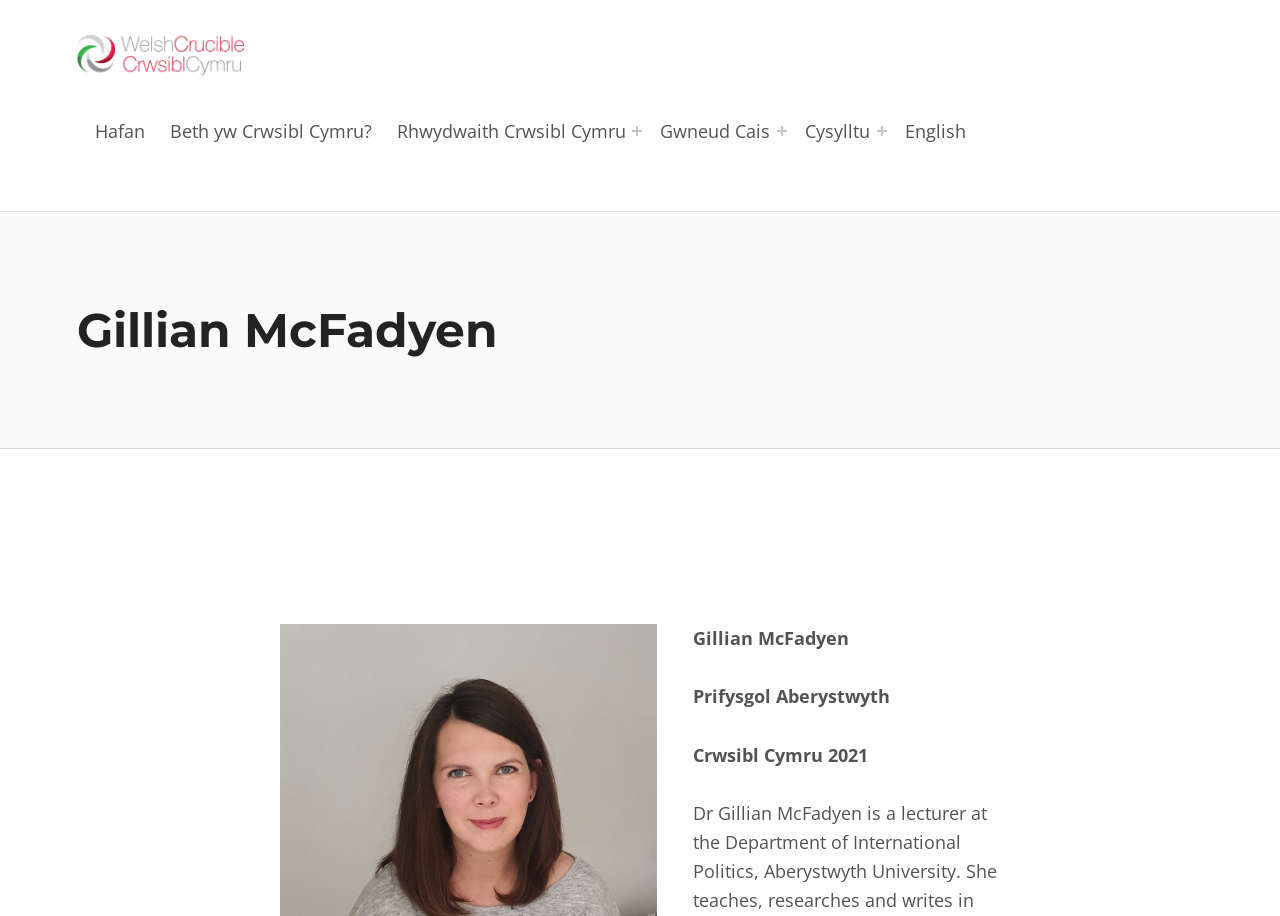Please predict the bounding box coordinates of the element's region where a click is necessary to complete the following instruction: "Click Gwneud Cais link". The coordinates should be represented by four float numbers between 0 and 1, i.e., [left, top, right, bottom].

[0.511, 0.114, 0.607, 0.172]